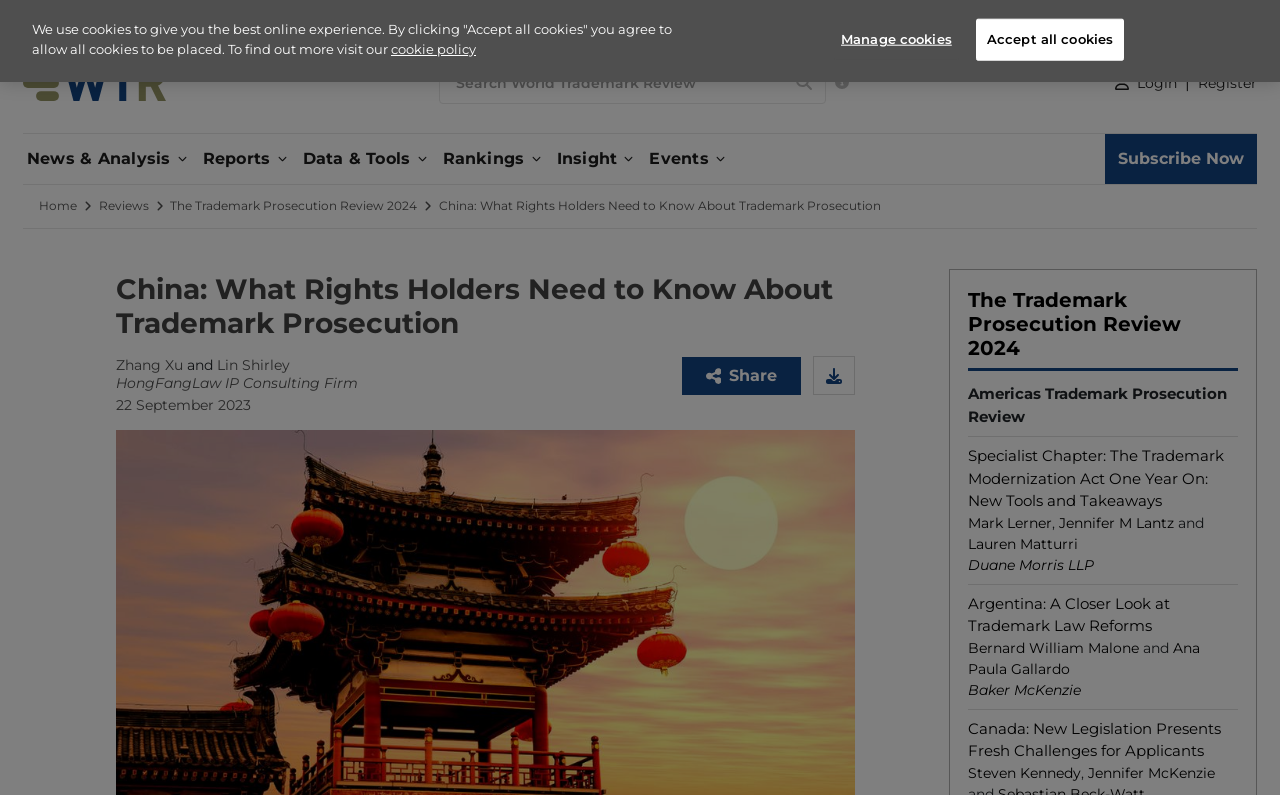What is the topic of the current article?
From the image, respond with a single word or phrase.

Trademark prosecution in China